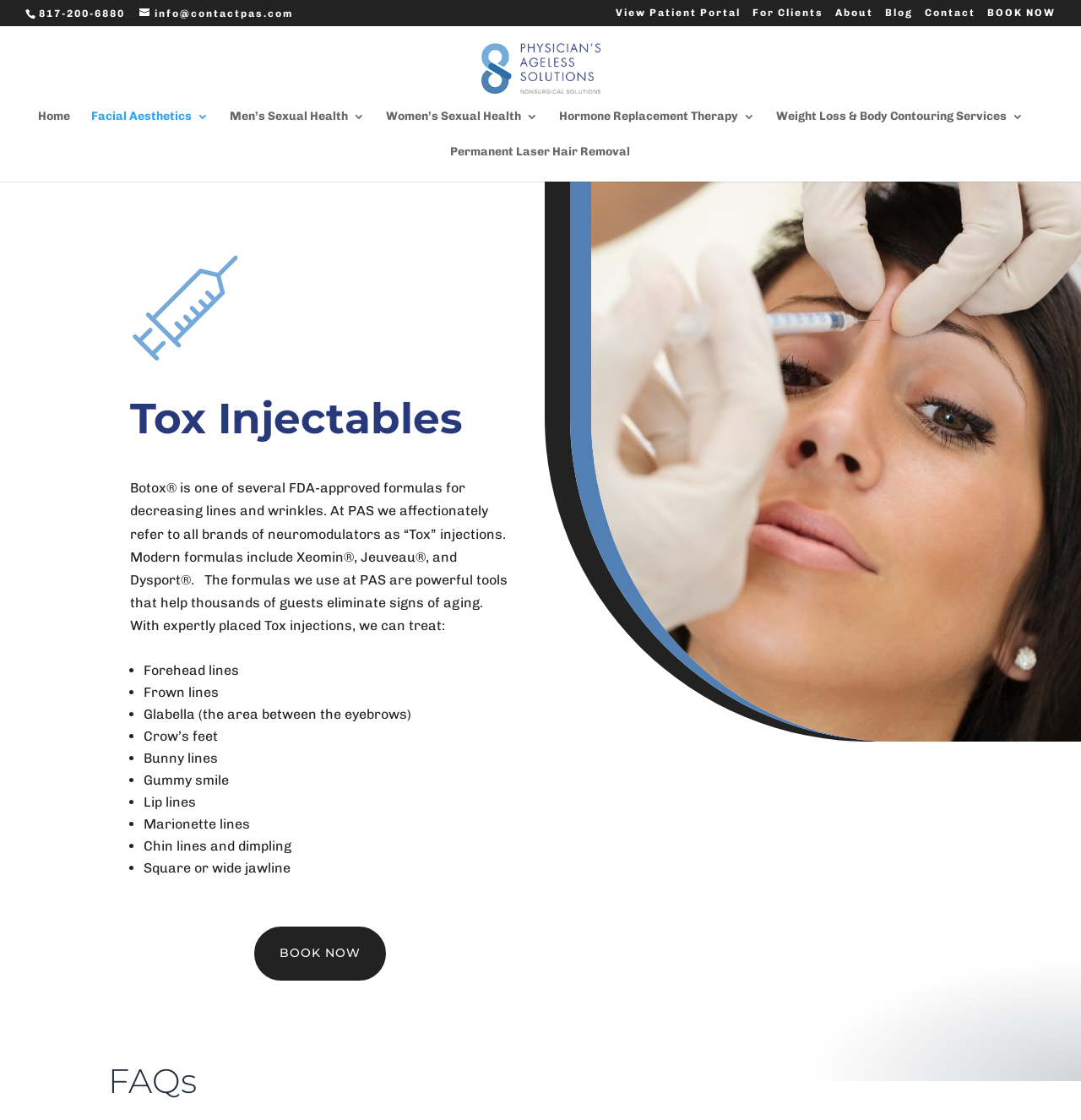Extract the bounding box coordinates for the HTML element that matches this description: "Contact". The coordinates should be four float numbers between 0 and 1, i.e., [left, top, right, bottom].

[0.855, 0.007, 0.902, 0.023]